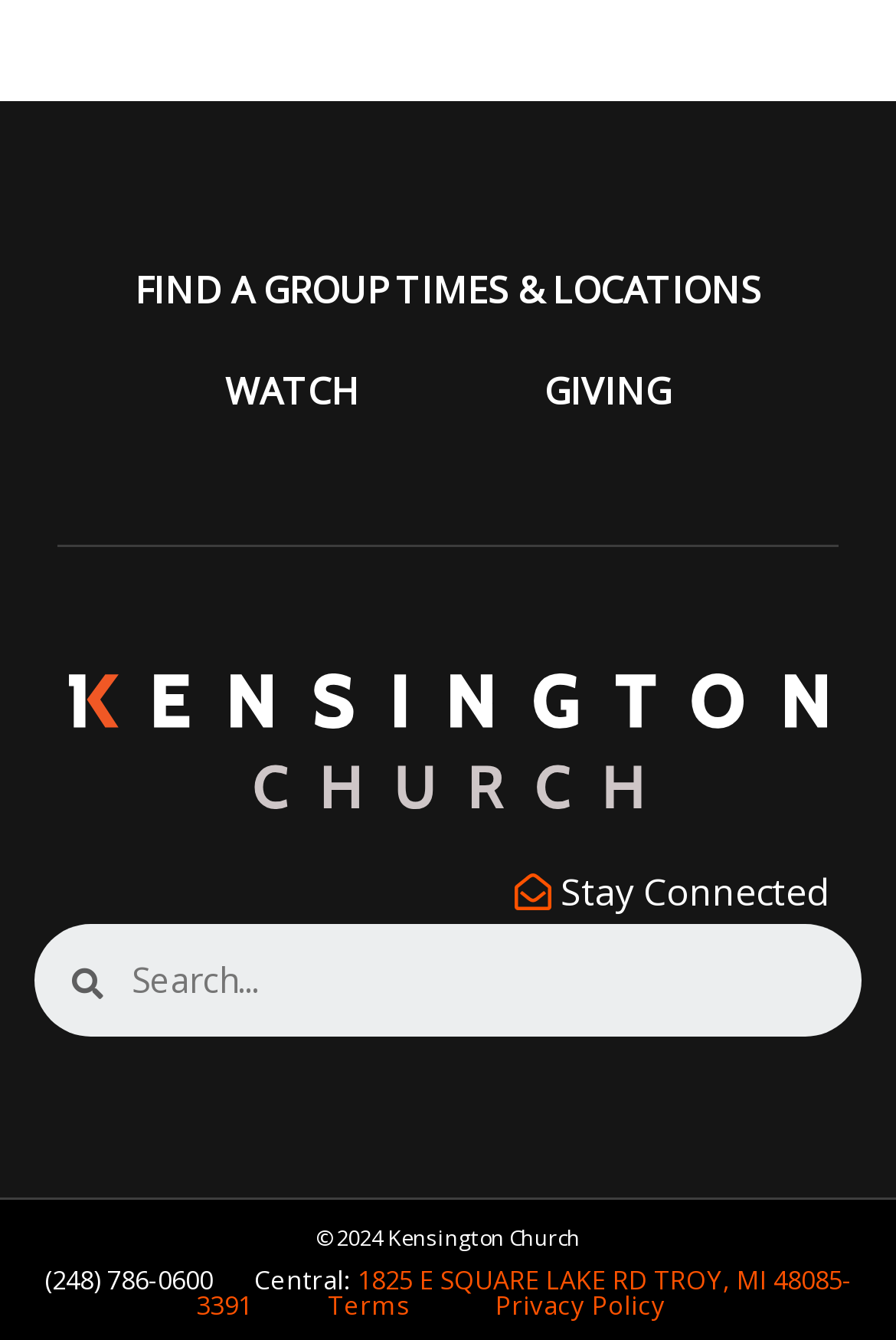Refer to the image and provide an in-depth answer to the question:
What is the purpose of the textbox?

I found the answer by looking at the textbox in the layout table, which has a label 'Search for:' and is likely used for searching purposes.